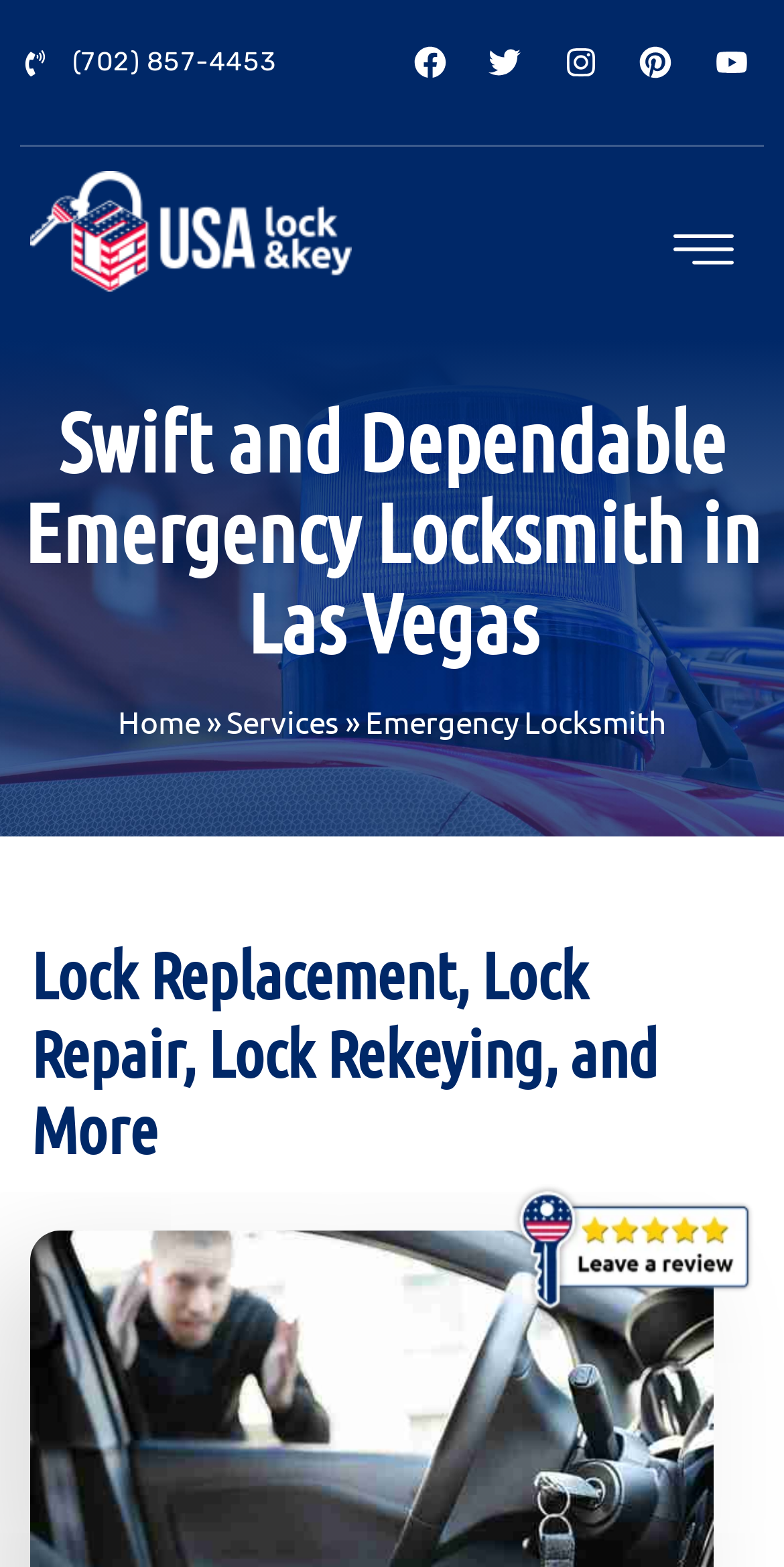Please determine the heading text of this webpage.

Swift and Dependable Emergency Locksmith in Las Vegas